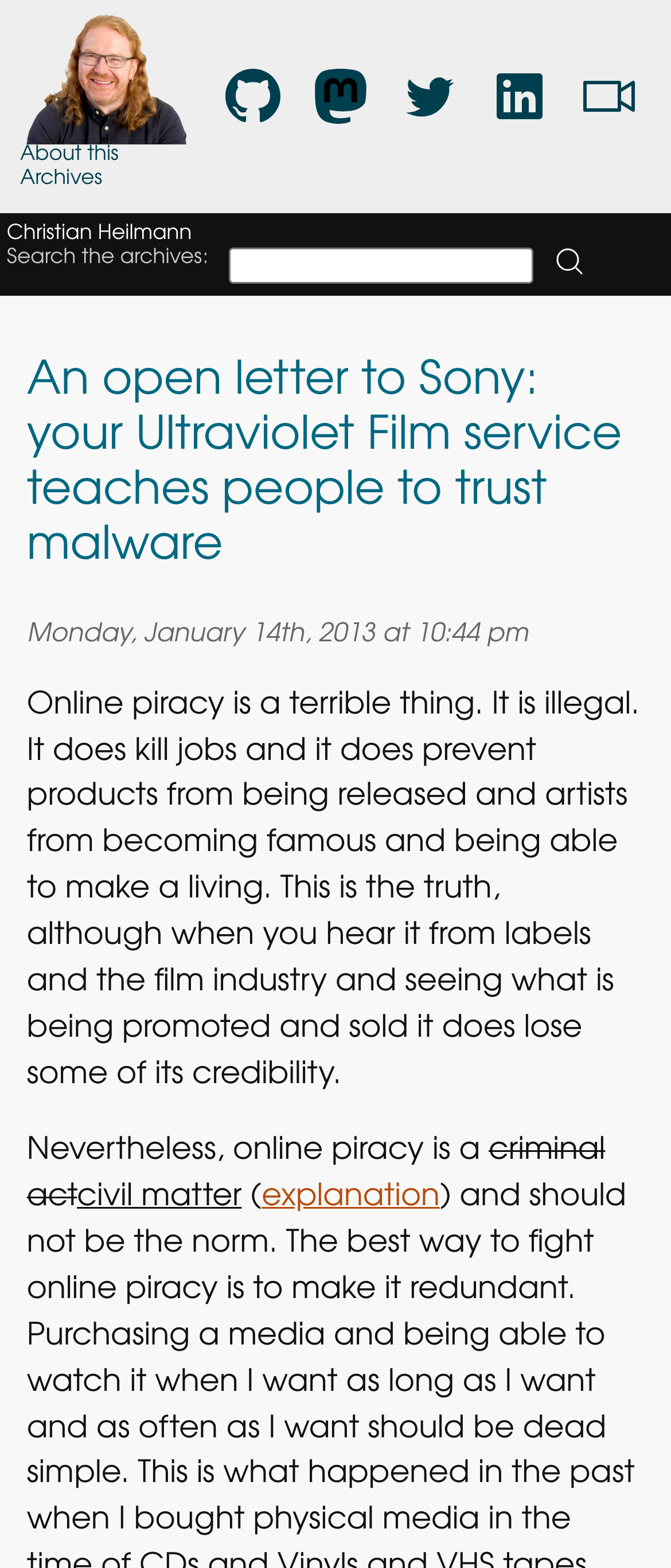Create a detailed summary of all the visual and textual information on the webpage.

This webpage is an open letter to Sony, written by Christian Heilmann, discussing the Ultraviolet Film service and its implications on trusting malware. 

At the top left corner, there is a small avatar of Christian Heilmann, accompanied by links to "About this" and "Archives". Below these links, there is a search bar with a label "Search the archives:" and a search button with a magnifying glass icon. 

On the top right side, there are social media links, including GitHub, Mastodon, Twitter, and YouTube, each represented by an icon. 

The main content of the webpage is the open letter, which starts with a heading "An open letter to Sony: your Ultraviolet Film service teaches people to trust malware". Below the heading, there is a date and time stamp "Monday, January 14th, 2013 at 10:44 pm". 

The letter itself is a lengthy text, discussing online piracy, its consequences, and the film industry's approach to it. The text is divided into several paragraphs, with some words and phrases highlighted or modified, such as "criminal act" being replaced with "civil matter". There is also a link to an "explanation" within the text.